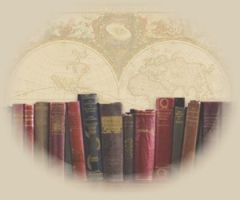Provide a comprehensive description of the image.

The image features a collection of vintage books lined up on a shelf, their spines displaying a range of rich colors and textures that suggest age and history. The background includes faint outlines of world maps, adding a scholarly ambiance that evokes a sense of exploration and knowledge. This visual setting prominently represents themes of literature and learning, symbolizing the vast array of stories and knowledge preserved within the pages of these books. The overall aesthetic is warm and inviting, capturing the essence of a classic library or study environment, where one might immerse themselves in the worlds offered by literature.